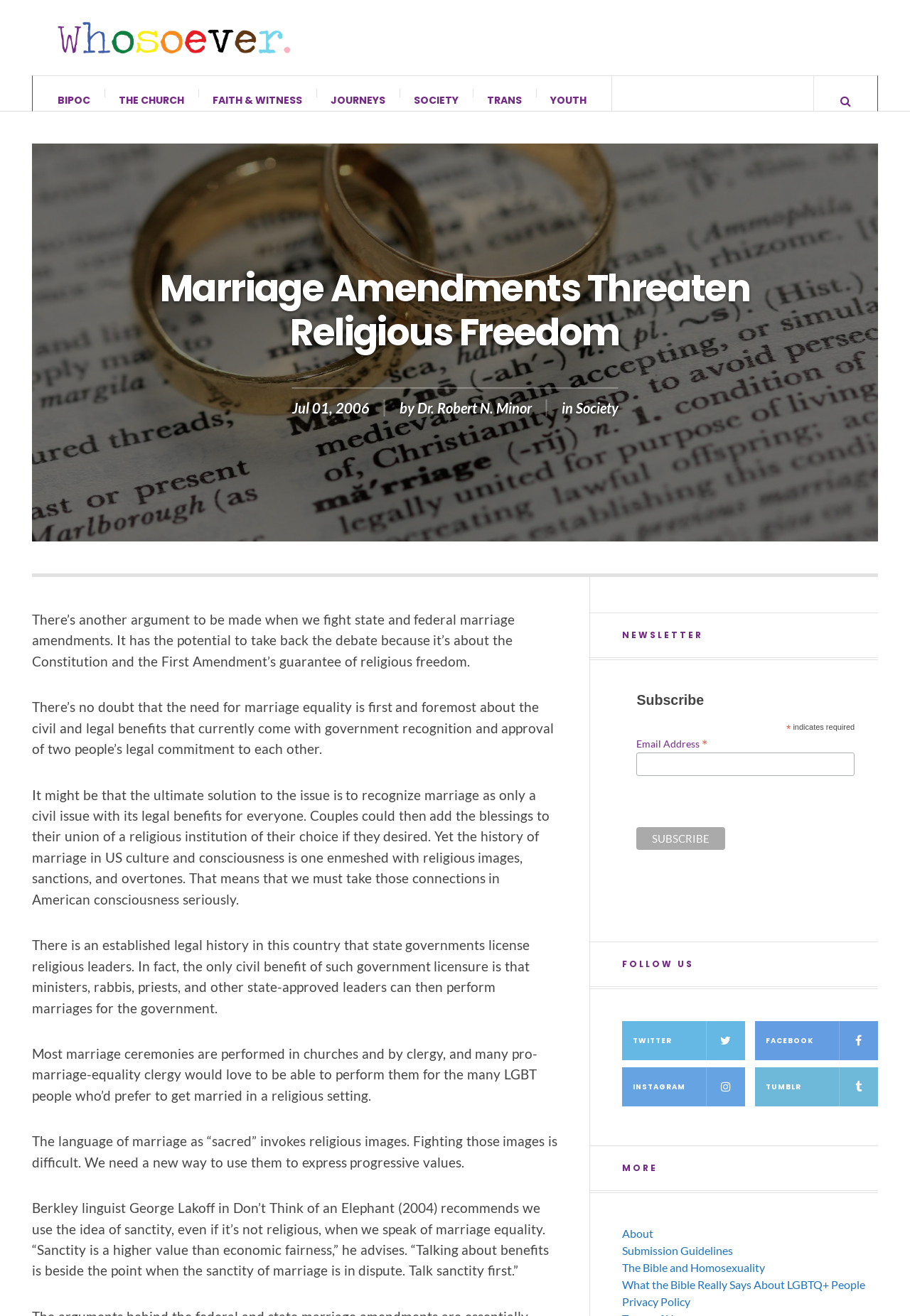How many social media platforms are listed in the 'FOLLOW US' section?
Answer the question with as much detail as possible.

The 'FOLLOW US' section is located at the bottom of the webpage and contains links to various social media platforms. By counting the links, we can see that there are 4 social media platforms listed.